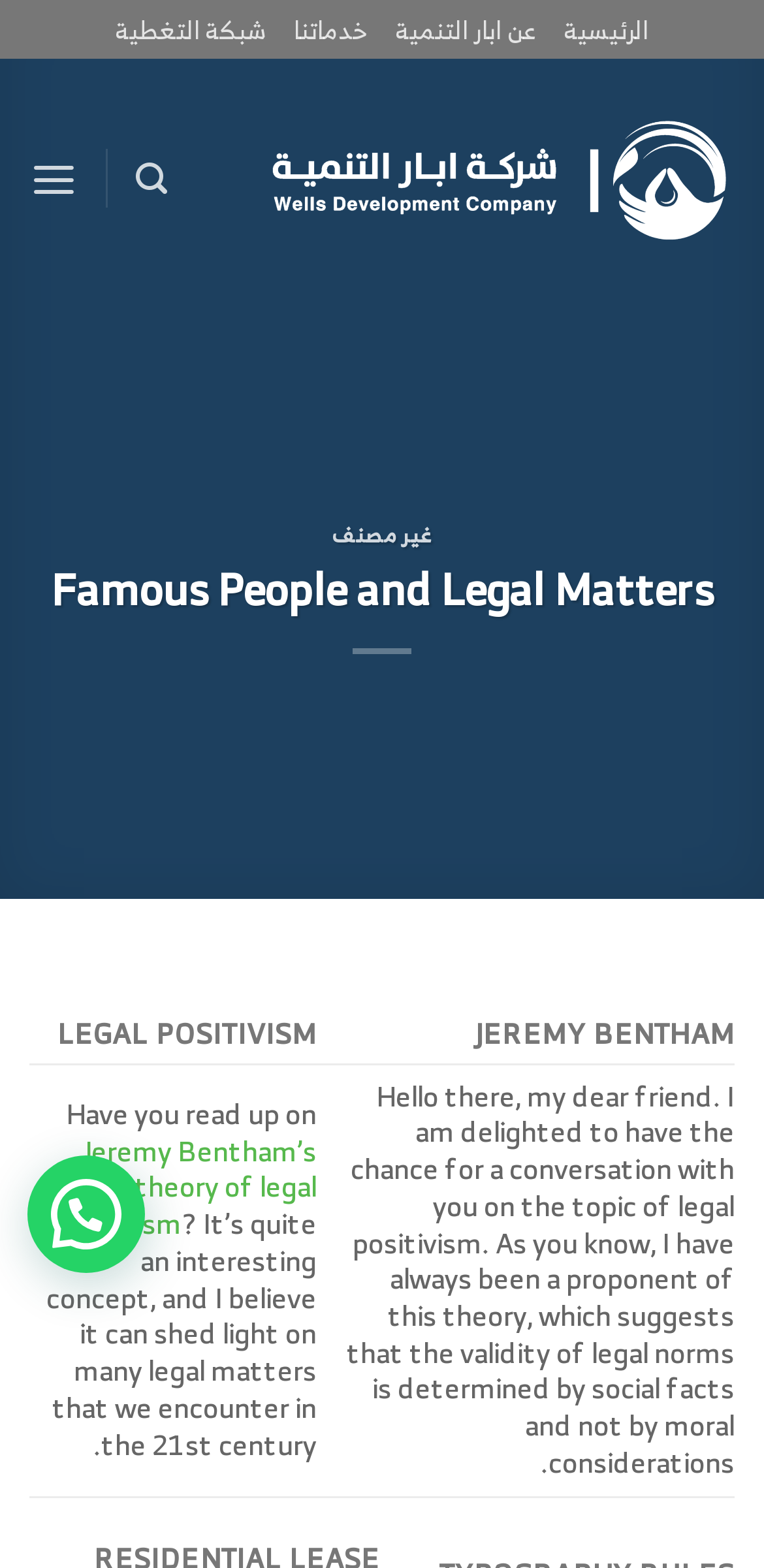Provide the bounding box coordinates of the area you need to click to execute the following instruction: "view company profile".

[0.296, 0.073, 0.962, 0.155]